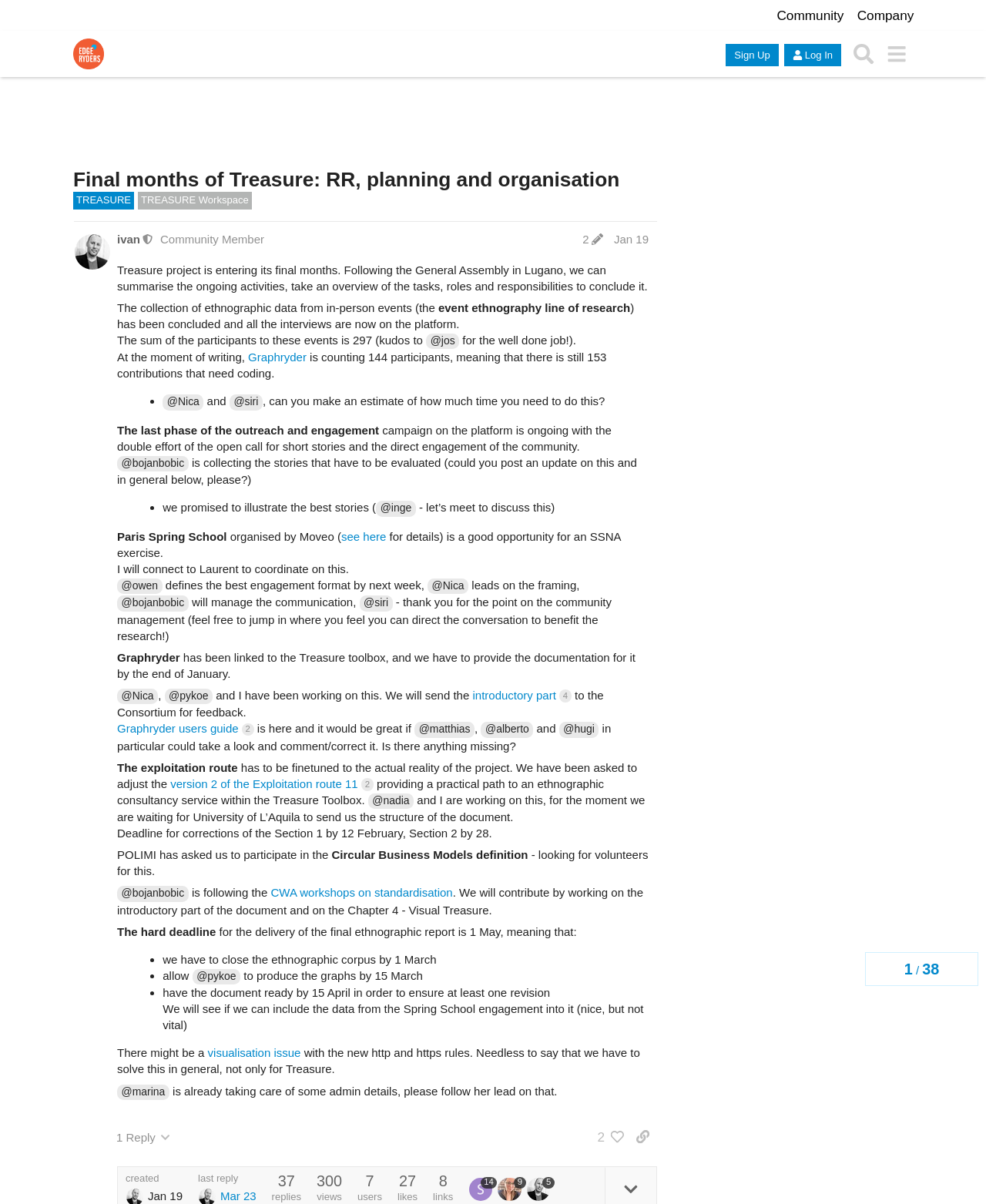Determine the bounding box coordinates of the area to click in order to meet this instruction: "Click on the 'TREASURE Workspace' link".

[0.14, 0.16, 0.255, 0.174]